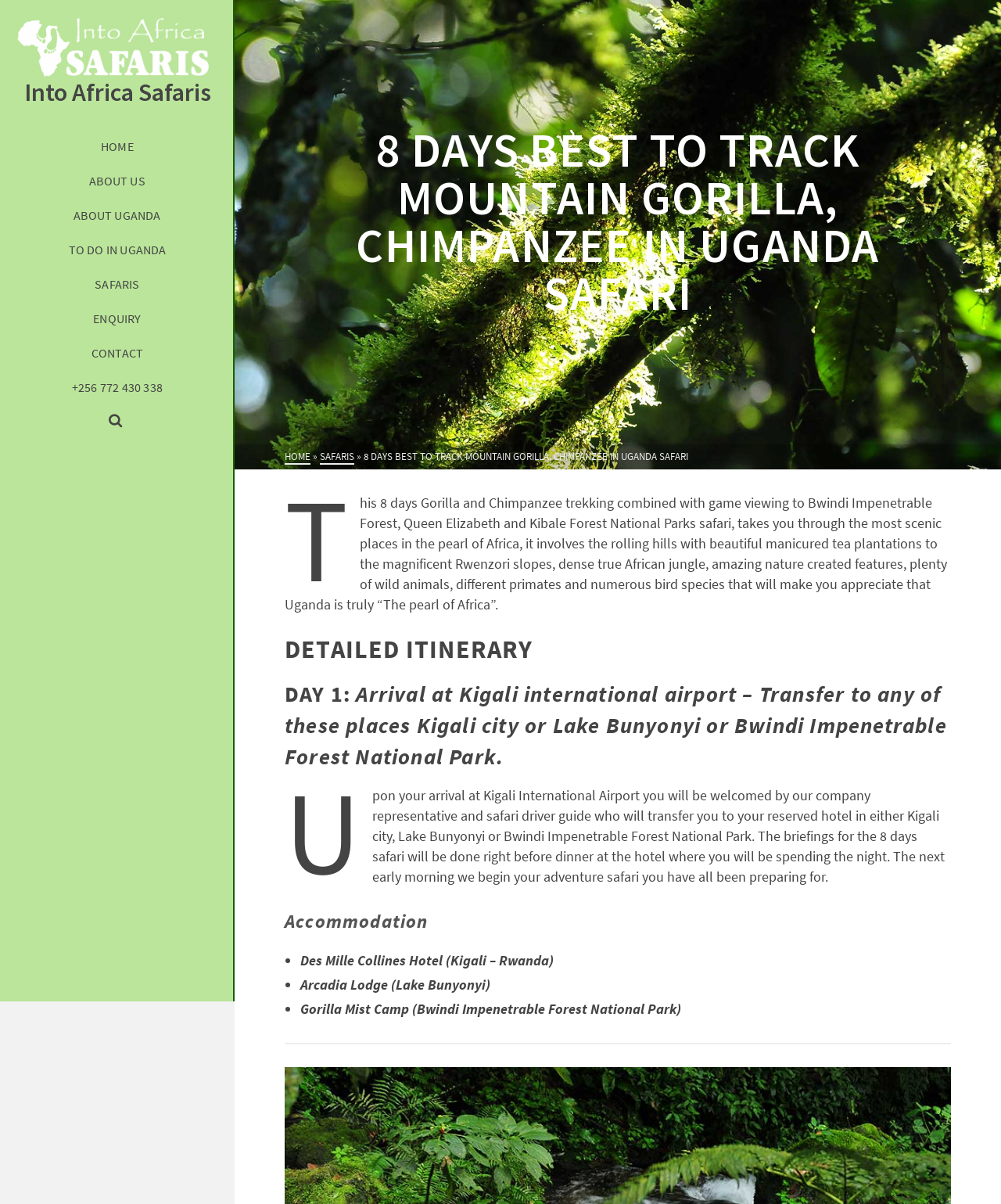What is the name of the safari company?
Look at the image and provide a detailed response to the question.

I found the answer by looking at the top-left corner of the webpage, where there is a logo and a link with the text 'Into Africa Safaris'. This suggests that the company operating this safari is called Into Africa Safaris.